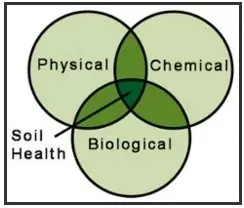Respond to the question with just a single word or phrase: 
What is the name of the organization advocating for a holistic approach to soil health?

Organic Soil Solutions